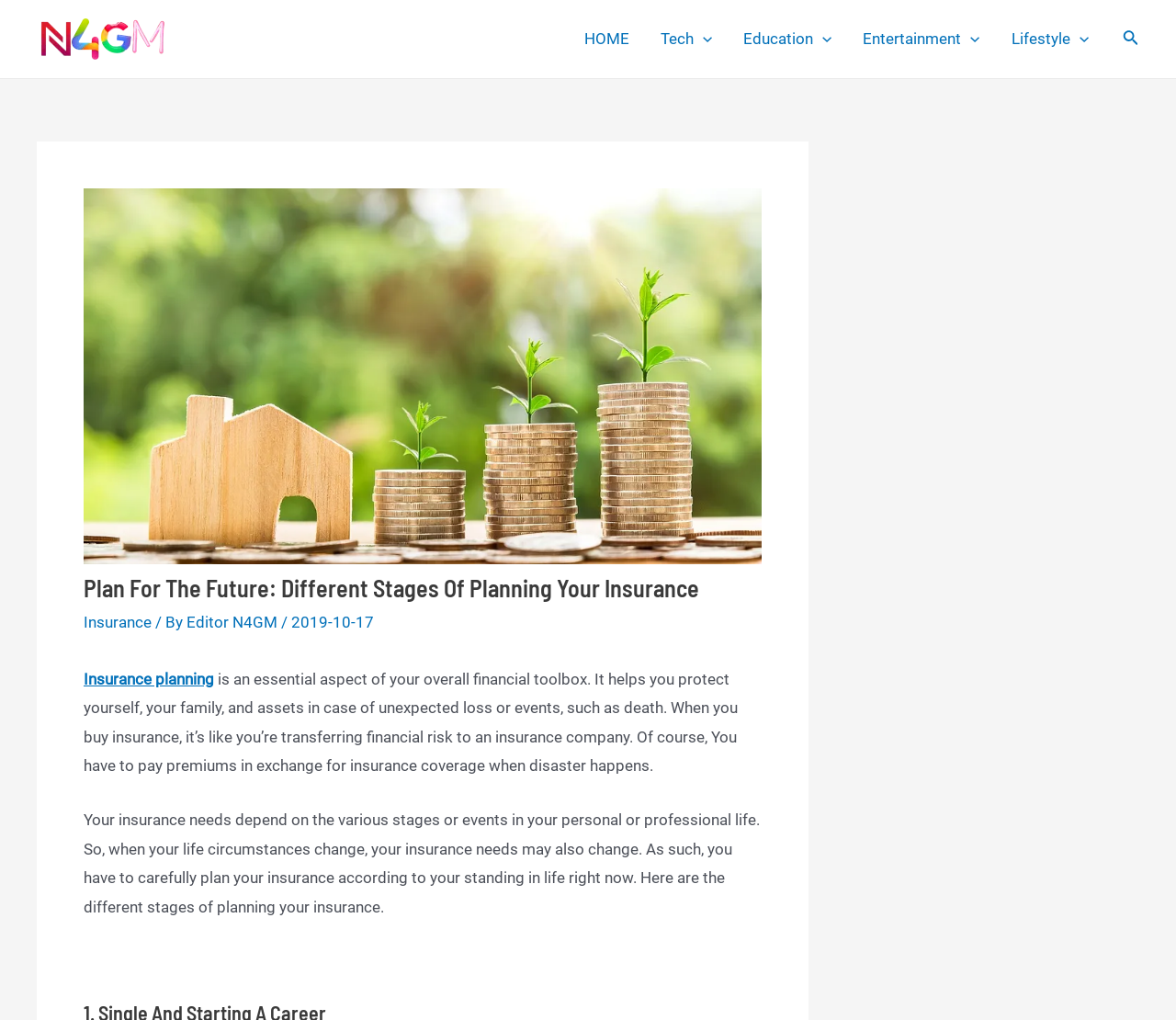Identify the bounding box coordinates for the element you need to click to achieve the following task: "toggle tech menu". Provide the bounding box coordinates as four float numbers between 0 and 1, in the form [left, top, right, bottom].

[0.548, 0.016, 0.619, 0.061]